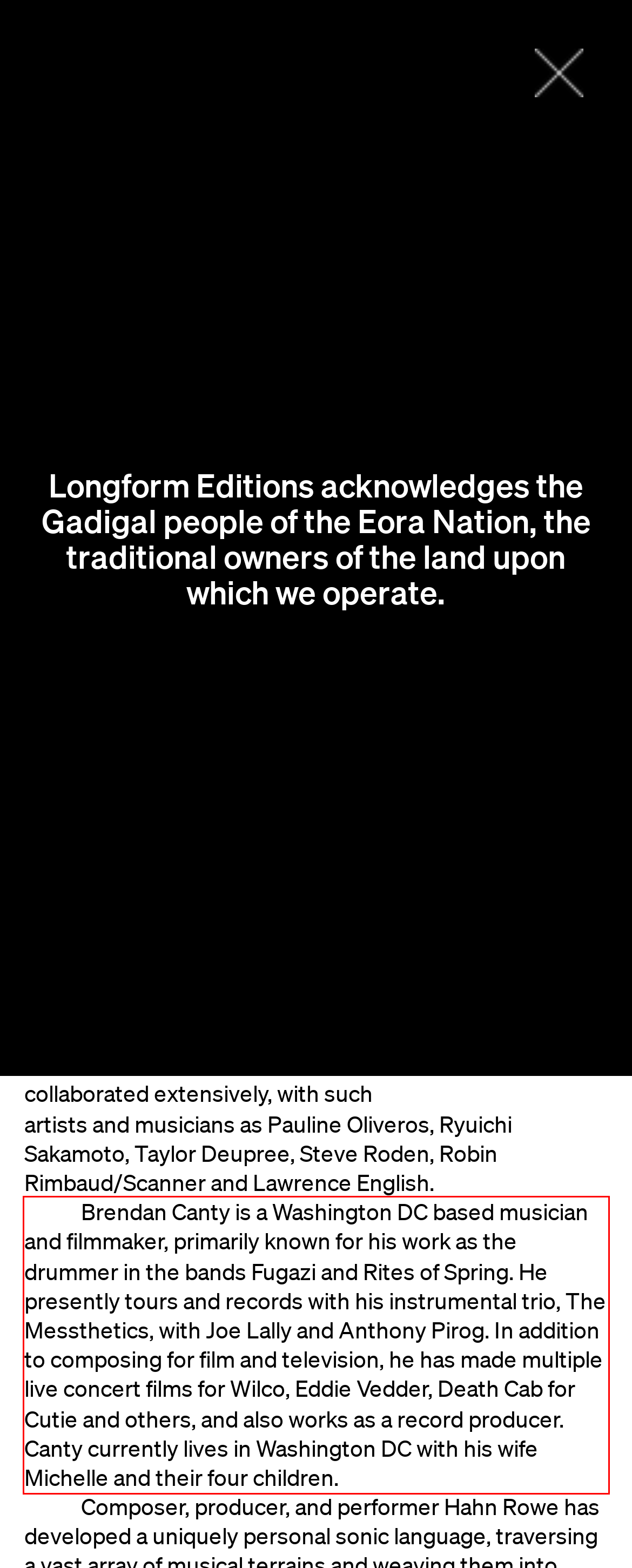You are provided with a screenshot of a webpage that includes a UI element enclosed in a red rectangle. Extract the text content inside this red rectangle.

Brendan Canty is a Washington DC based musician and filmmaker, primarily known for his work as the drummer in the bands Fugazi and Rites of Spring. He presently tours and records with his instrumental trio, The Messthetics, with Joe Lally and Anthony Pirog. In addition to composing for film and television, he has made multiple live concert films for Wilco, Eddie Vedder, Death Cab for Cutie and others, and also works as a record producer. Canty currently lives in Washington DC with his wife Michelle and their four children.